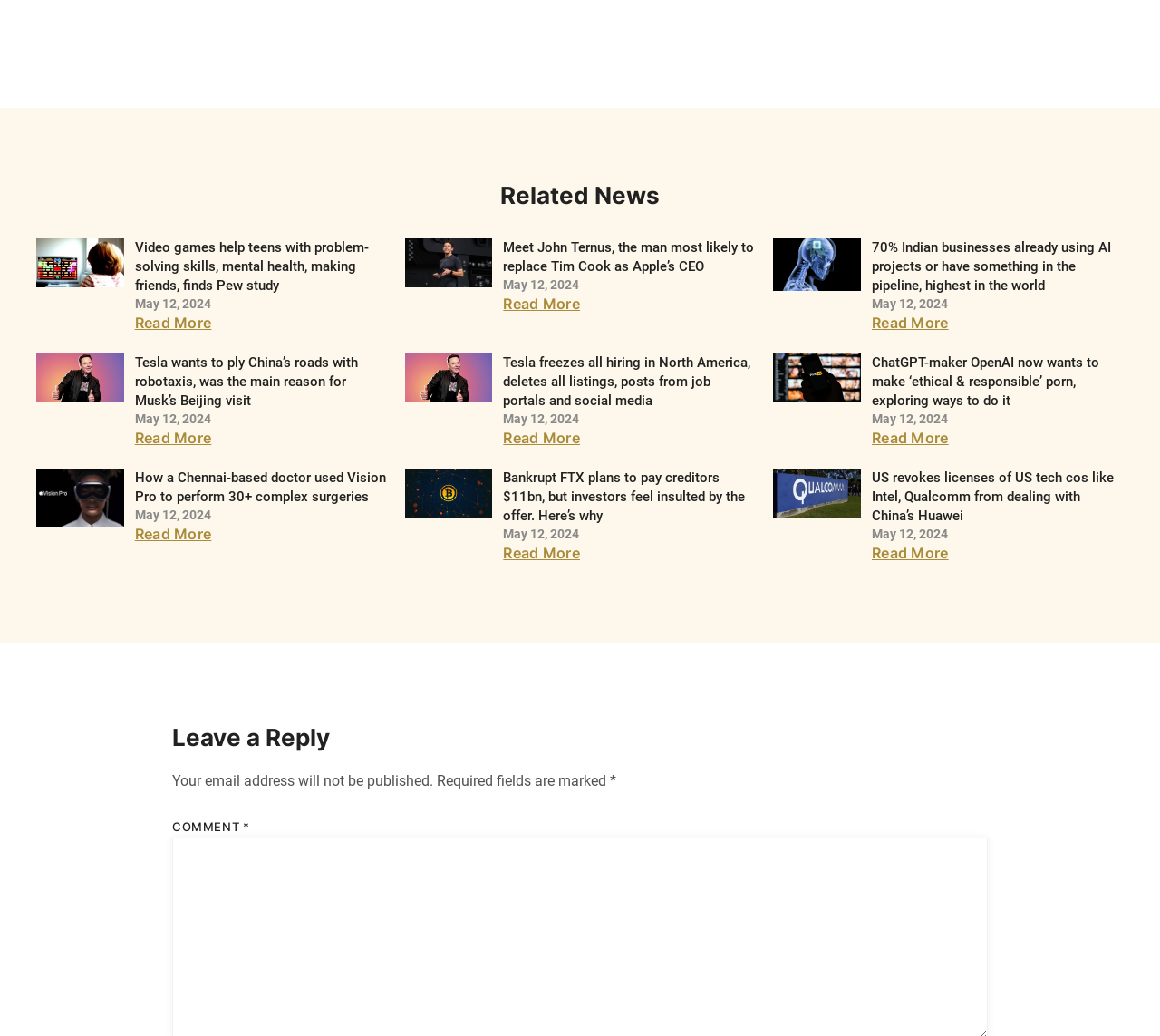Pinpoint the bounding box coordinates of the clickable element to carry out the following instruction: "Read more about How a Chennai-based doctor used Vision Pro to perform 30+ complex surgeries."

[0.116, 0.506, 0.182, 0.524]